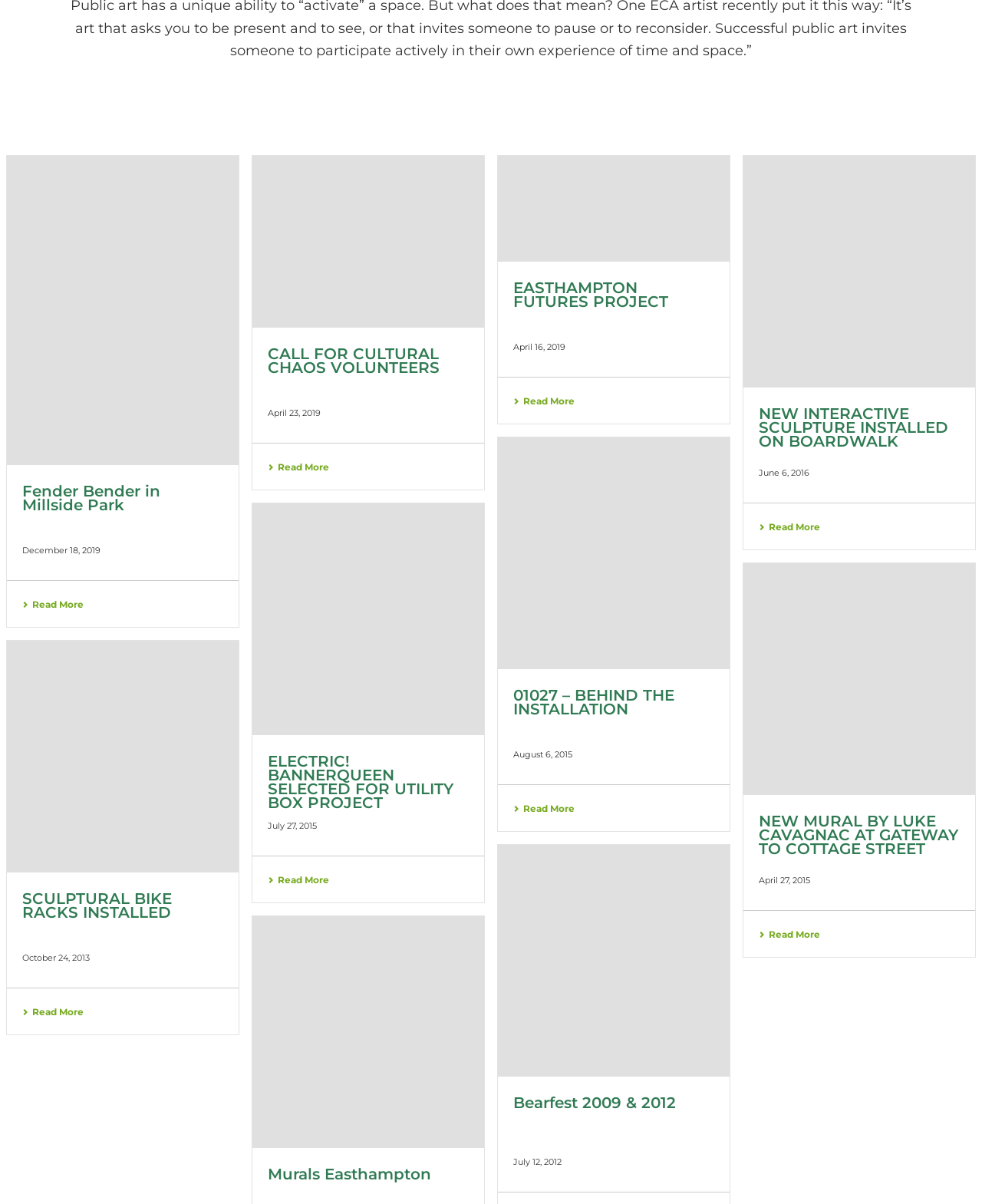Find the bounding box coordinates for the HTML element described as: "April 27, 2015". The coordinates should consist of four float values between 0 and 1, i.e., [left, top, right, bottom].

[0.773, 0.727, 0.825, 0.736]